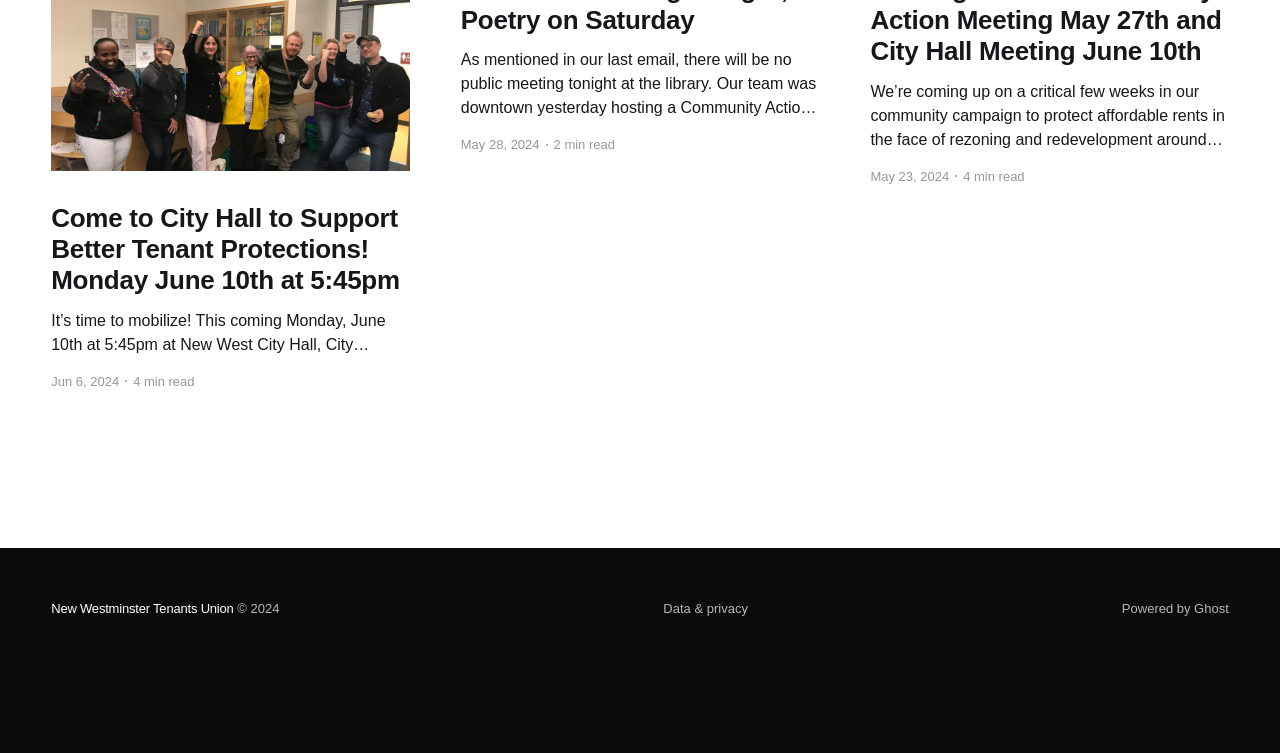What is the name of the organization mentioned in the link at the top of the page?
Answer the question with a single word or phrase derived from the image.

New Westminster Tenants Union